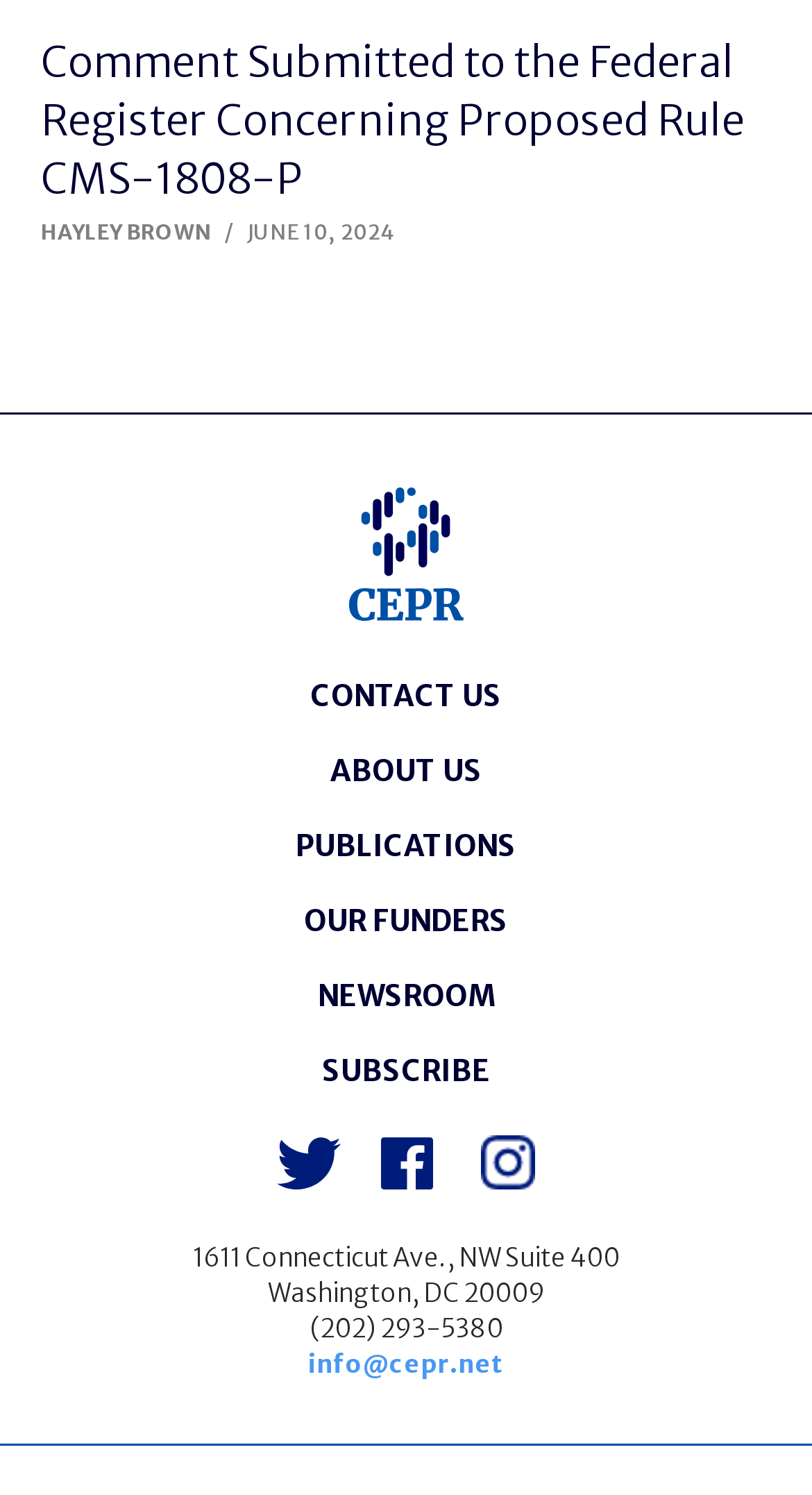Refer to the element description Created with Sketch. and identify the corresponding bounding box in the screenshot. Format the coordinates as (top-left x, top-left y, bottom-right x, bottom-right y) with values in the range of 0 to 1.

[0.469, 0.773, 0.541, 0.801]